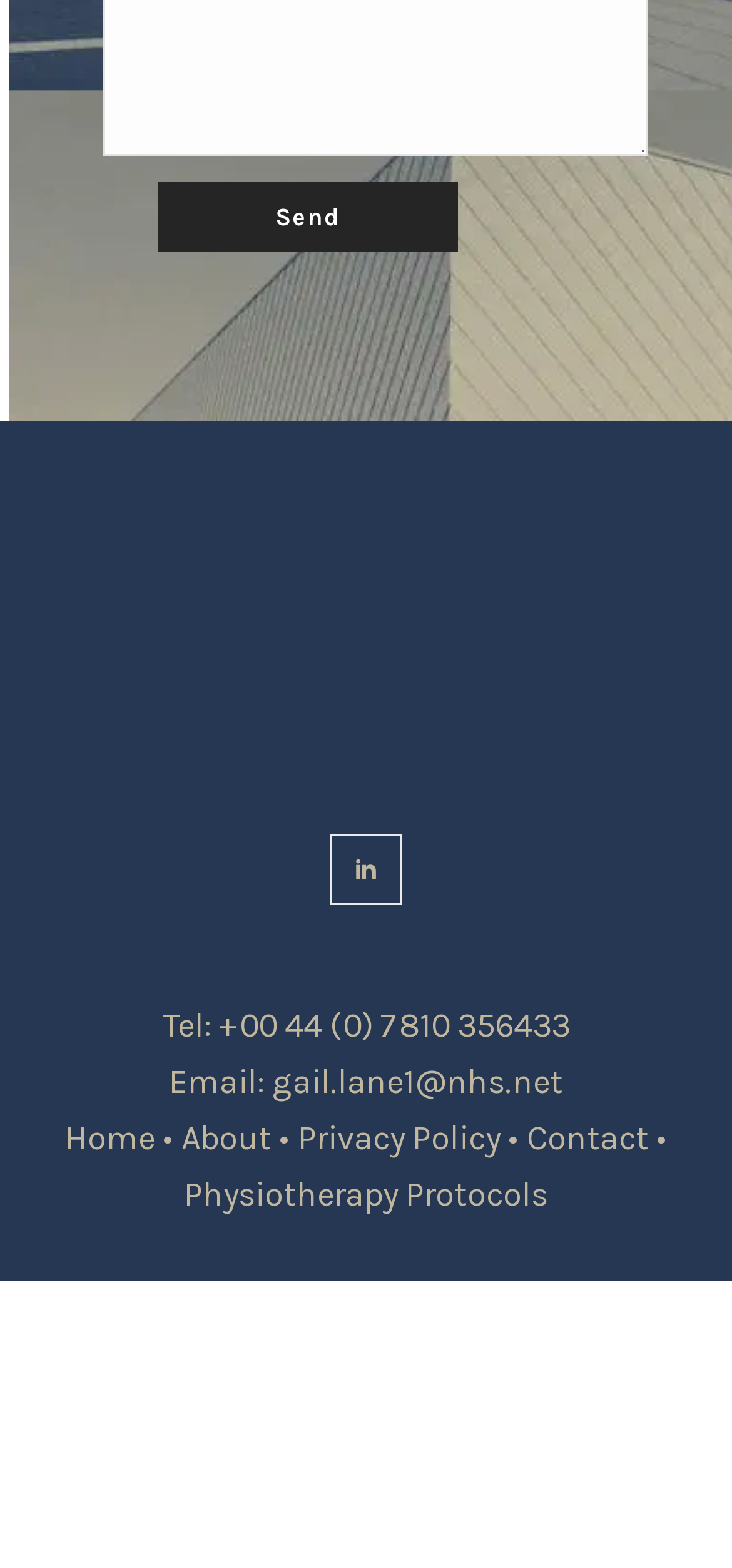Extract the bounding box coordinates for the described element: "+00 44 (0) 7810 356433". The coordinates should be represented as four float numbers between 0 and 1: [left, top, right, bottom].

[0.299, 0.641, 0.778, 0.667]